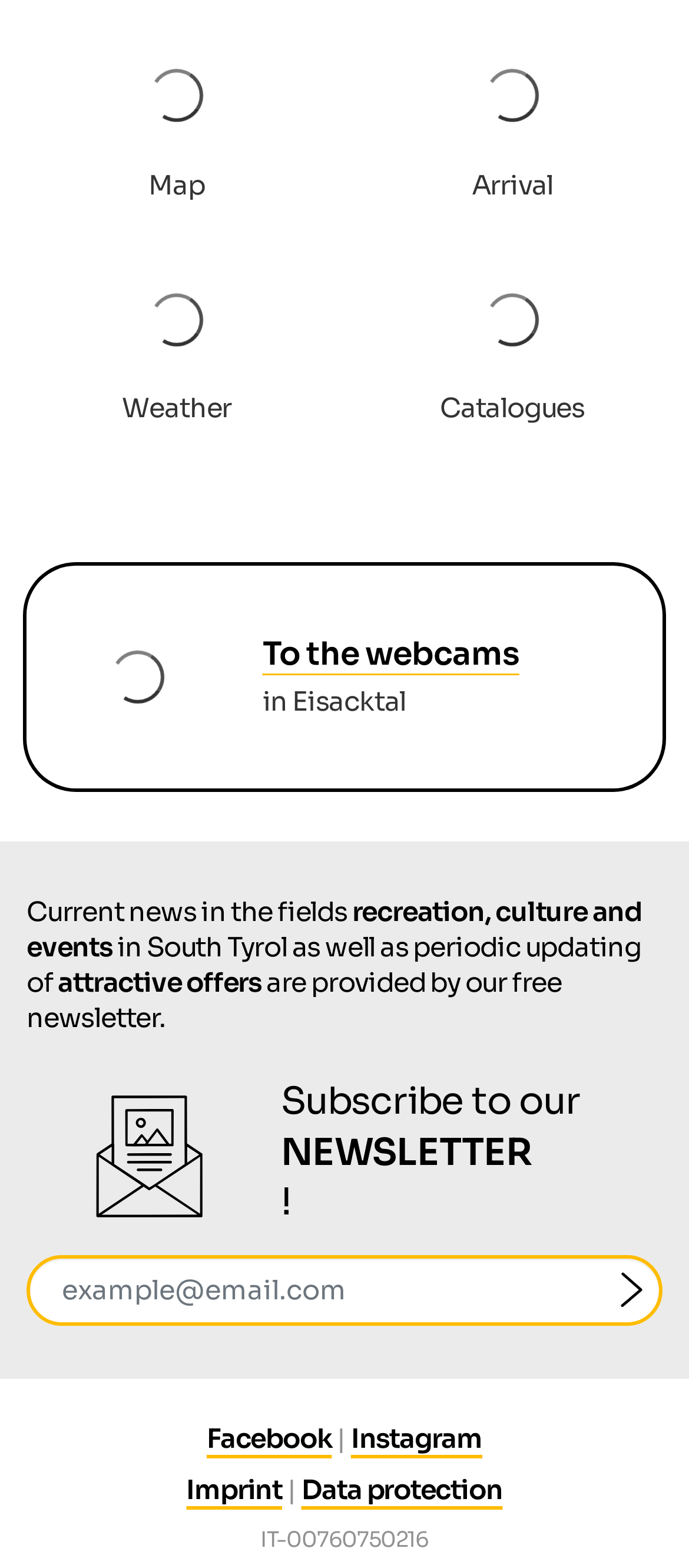What social media platforms are linked?
Examine the screenshot and reply with a single word or phrase.

Facebook and Instagram